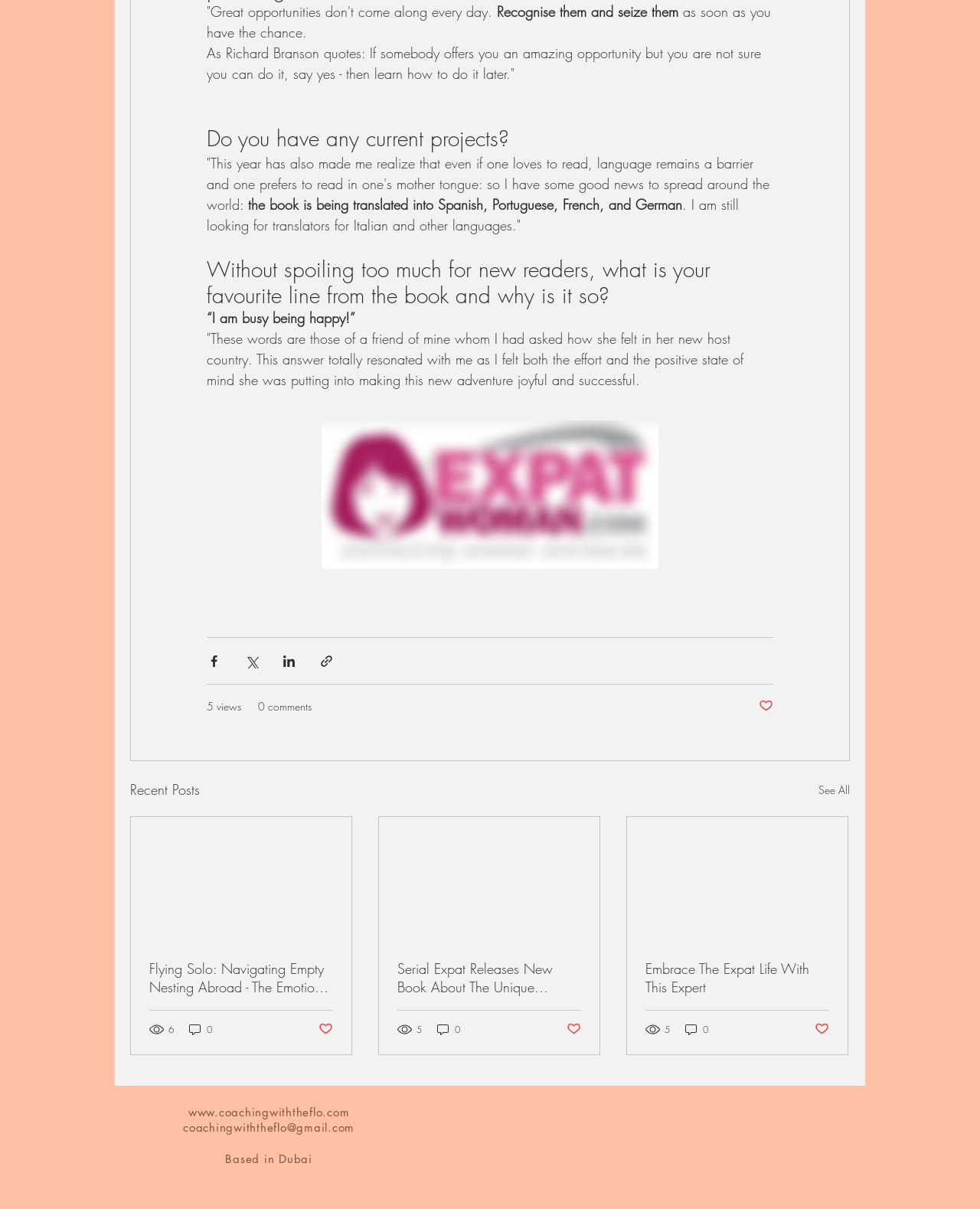Identify the bounding box coordinates for the UI element described by the following text: "5". Provide the coordinates as four float numbers between 0 and 1, in the format [left, top, right, bottom].

[0.659, 0.845, 0.685, 0.857]